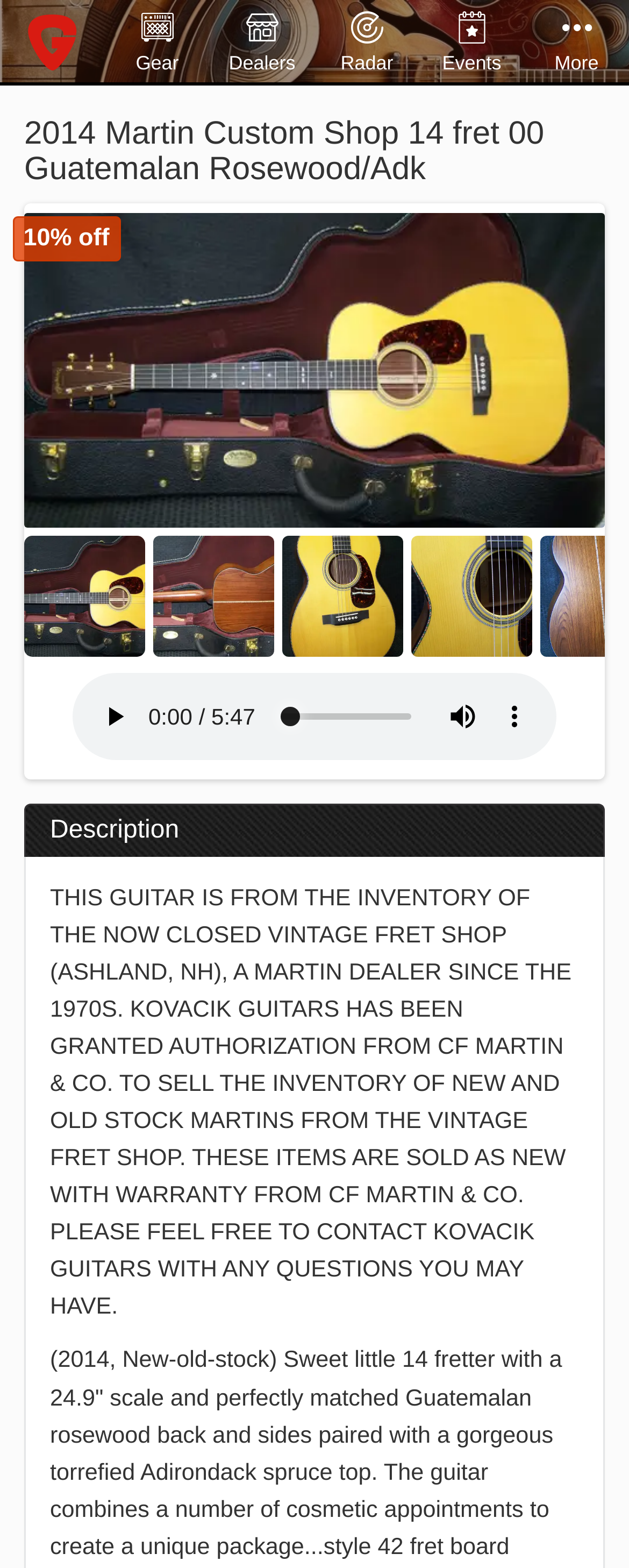What is the material of the guitar's body?
Look at the image and construct a detailed response to the question.

The description '2014 Martin Custom Shop 14 fret 00 Guatemalan Rosewood/Adk' suggests that the body of the guitar is made of Guatemalan Rosewood.